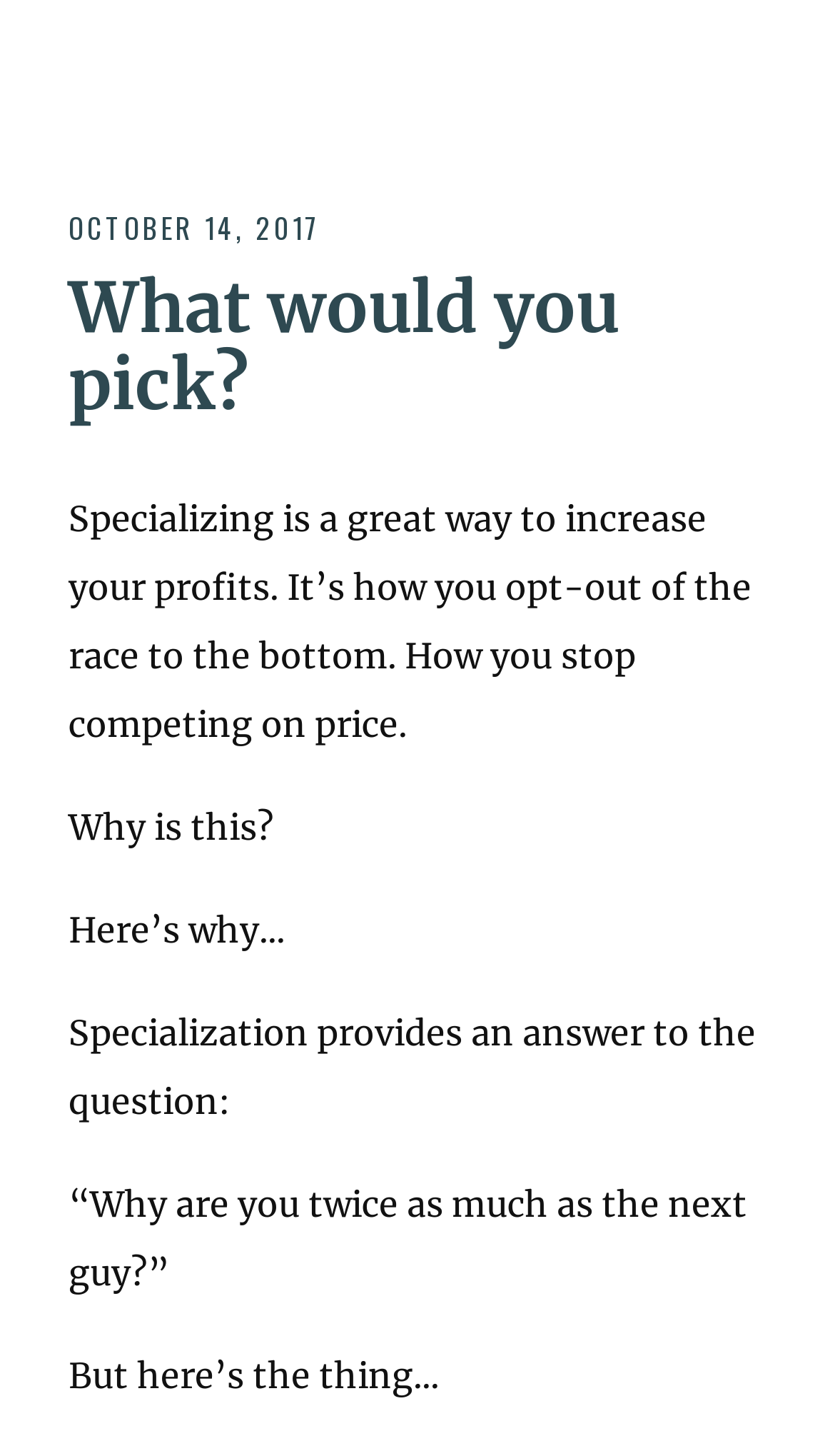Give a full account of the webpage's elements and their arrangement.

The webpage appears to be a blog post or article titled "What would you pick?" by Jonathan Stark, focused on pricing for independent professionals. At the top, there is a date "OCTOBER 14, 2017" displayed prominently. Below the date, the main title "What would you pick?" is presented as a heading, taking up most of the width of the page.

Following the title, there are several paragraphs of text that discuss the benefits of specializing as a way to increase profits and stop competing on price. The text is arranged in a vertical sequence, with each paragraph building on the previous one. The paragraphs are relatively short, with the longest one being around 3-4 lines long.

The text is organized in a clear and concise manner, with each sentence or phrase presented as a separate block of text. There are no images on the page, and the focus is solely on the written content. Overall, the layout is simple and easy to follow, with a clear hierarchy of information presented to the reader.